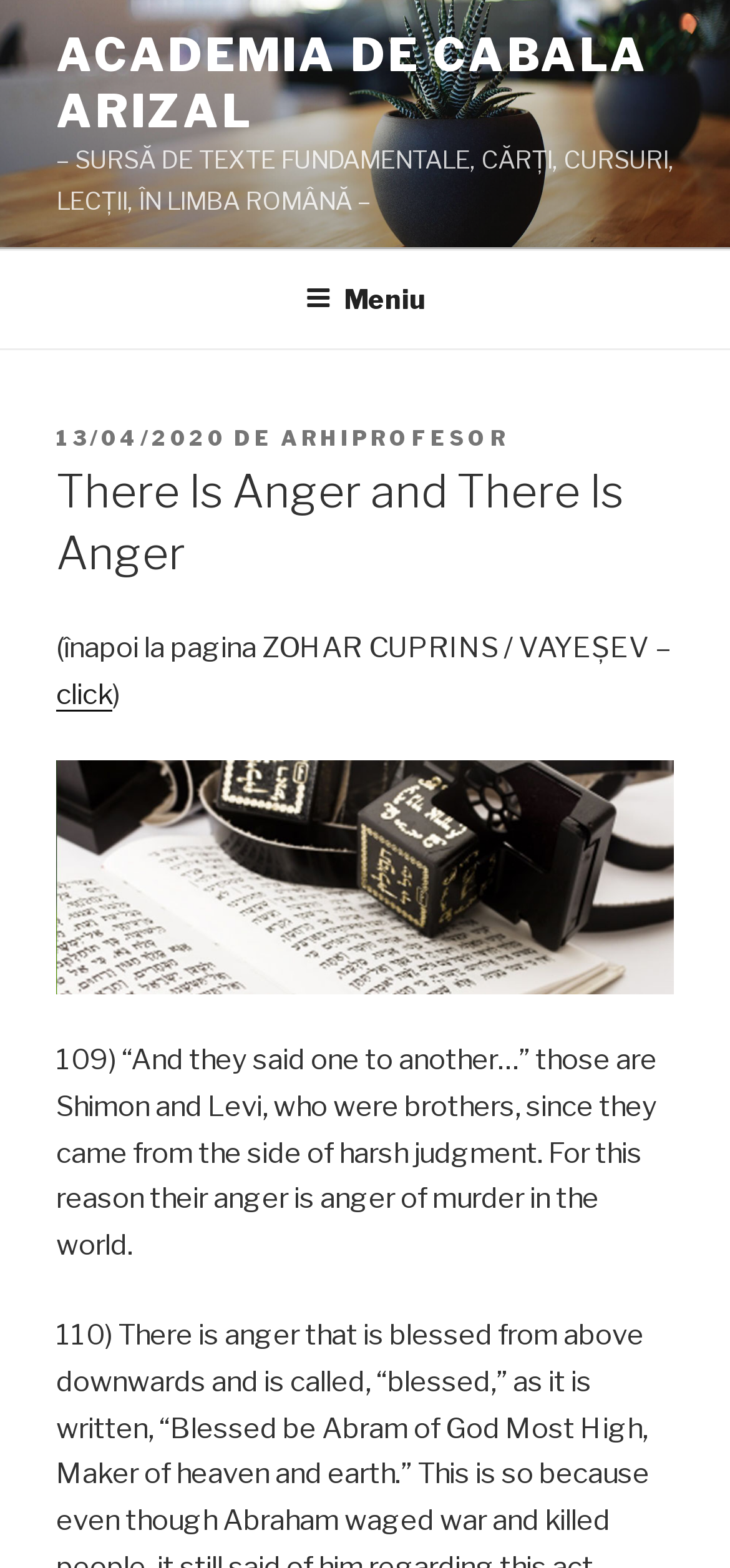Who is the author of the article?
Using the information presented in the image, please offer a detailed response to the question.

The author of the article can be found in the link next to 'DE', which is 'ARHIPROFESOR'.